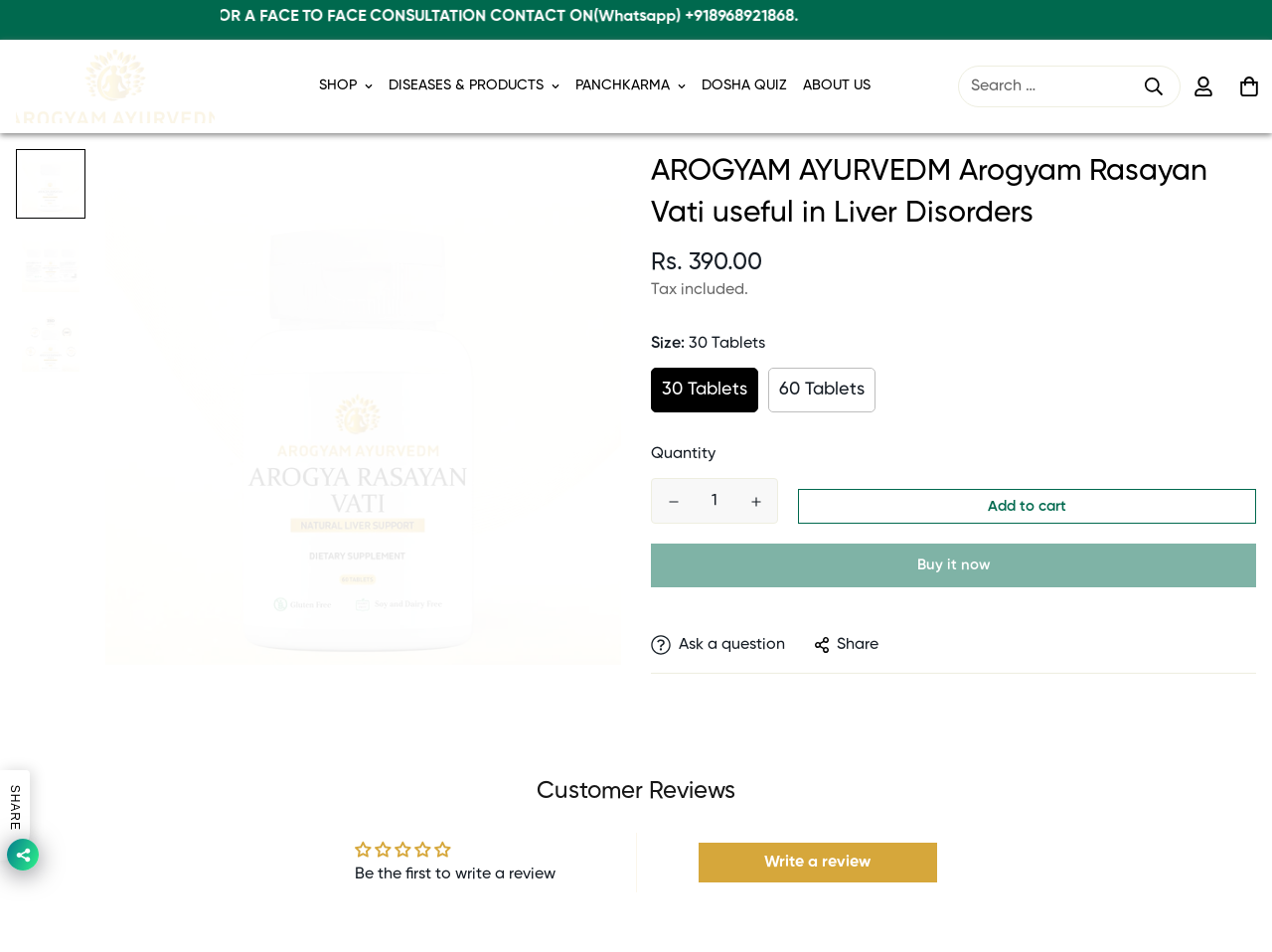Respond with a single word or phrase to the following question:
What is the default quantity of the product?

30 Tablets